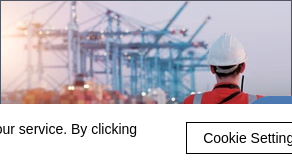Explain the scene depicted in the image, including all details.

The image depicts a construction worker in a hard hat and safety vest, standing with his back to the camera. He gazes out towards a bustling port scene filled with large shipping containers and cranes in the background, hinting at a busy maritime environment. The setting suggests a focus on logistics or shipping, emphasizing the importance of safety and oversight in such operational areas. Below the image, there is a prompt regarding cookie settings for online services, reflecting an interface that balances user interaction with safety regulations.